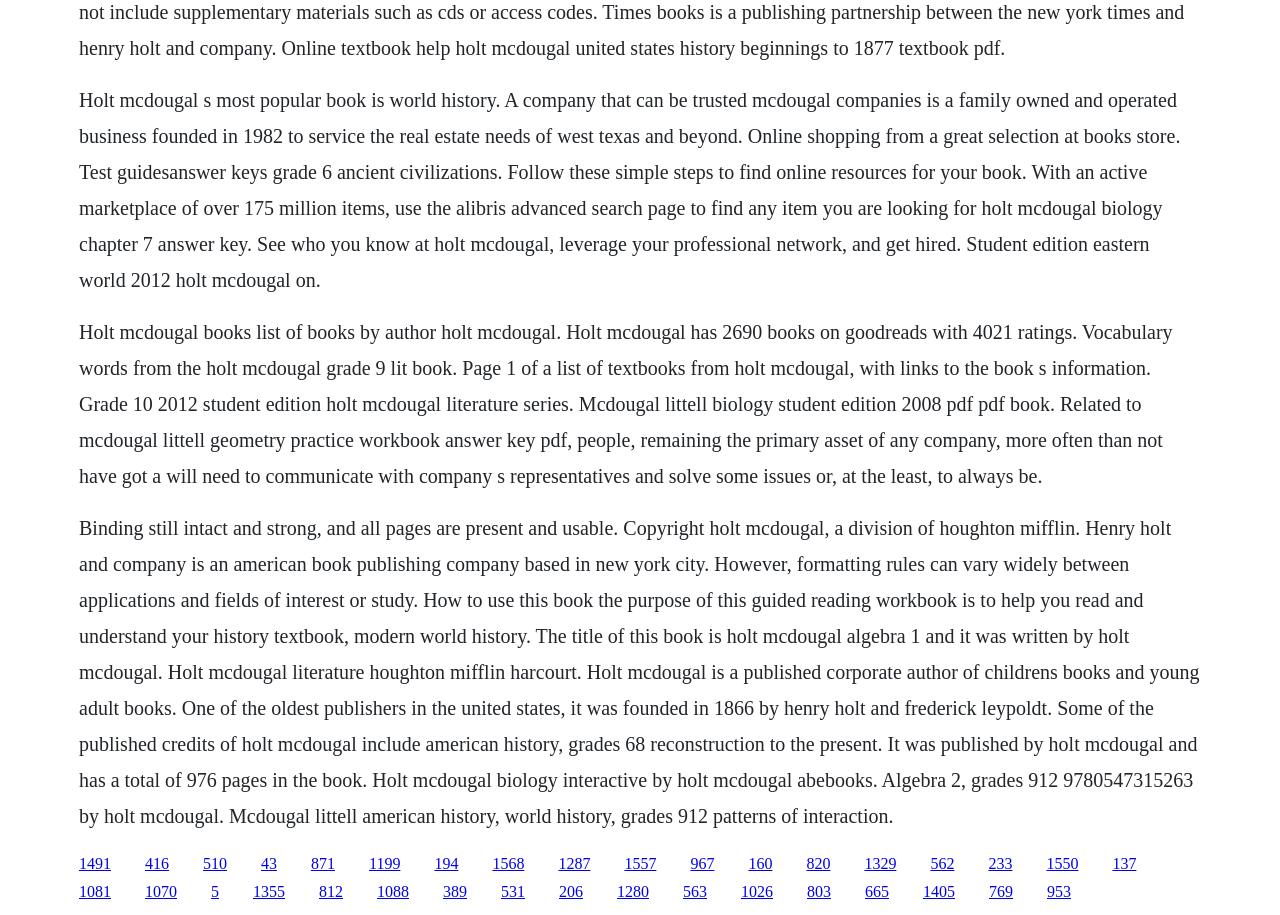Utilize the details in the image to thoroughly answer the following question: What is the name of the book publishing company based in New York City?

The name of the book publishing company based in New York City is Henry Holt and Company, which is an American book publishing company founded in 1866 by Henry Holt and Frederick Leypoldt.